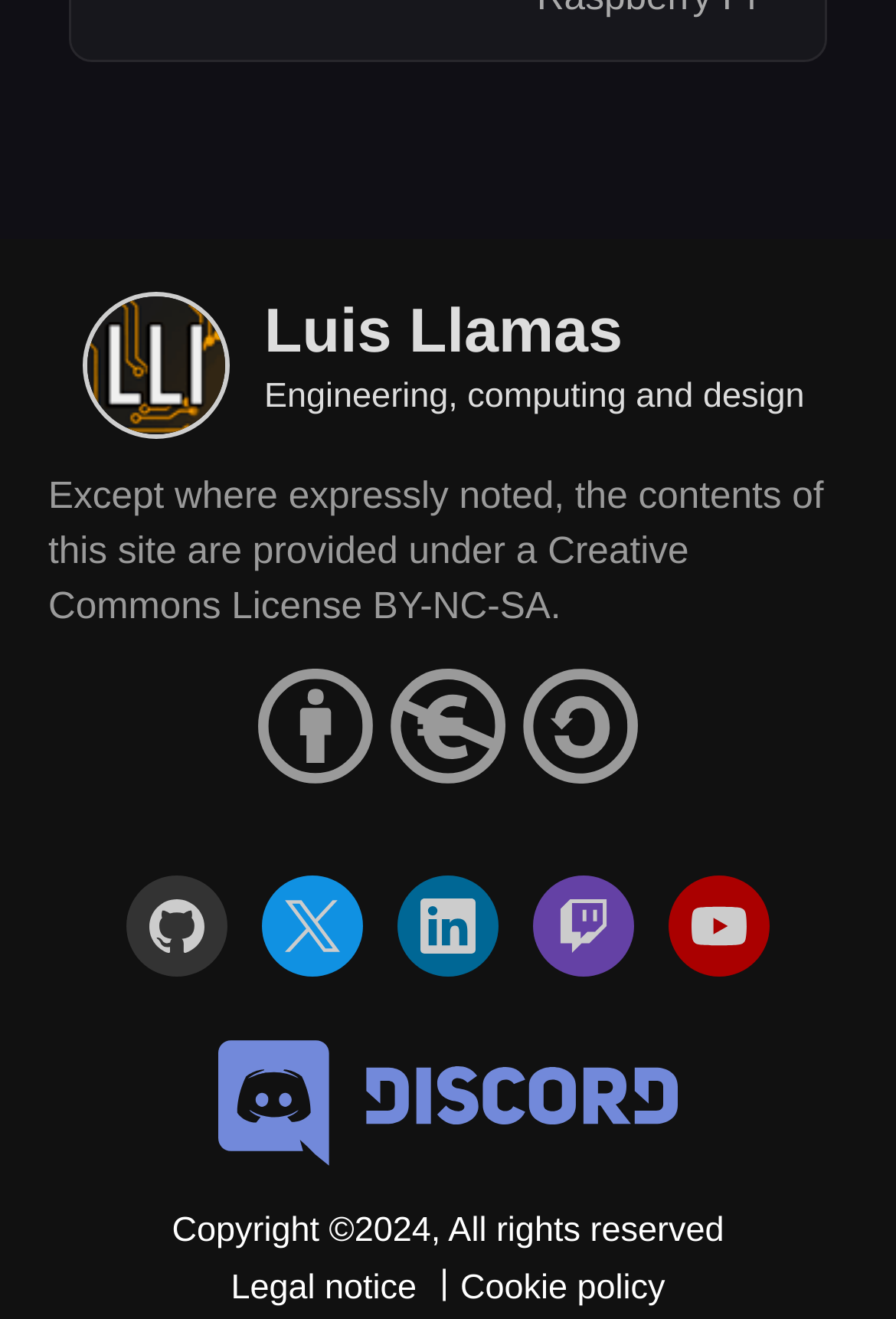How many social media links are present?
Please respond to the question thoroughly and include all relevant details.

There are six social media links present on the webpage, including github, twitter, linkedin, Twitch, youtube, and discord-logo, each with an accompanying image element.